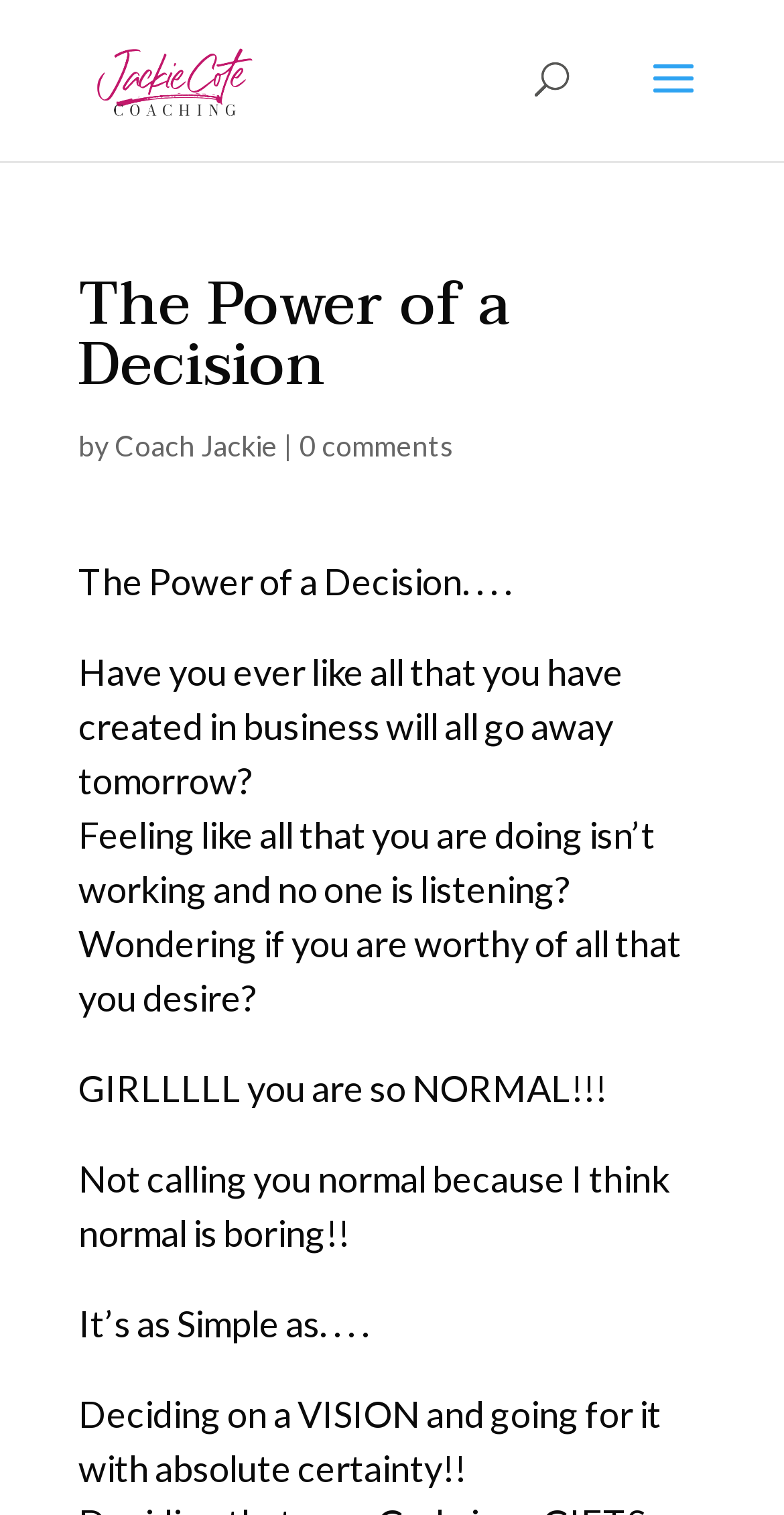Look at the image and give a detailed response to the following question: What is the name of the coaching service?

The name of the coaching service can be found in the top-left corner of the webpage, where it says 'The Power of a Decision - Jackie Cote Coaching'. This is also confirmed by the image and link with the same name.